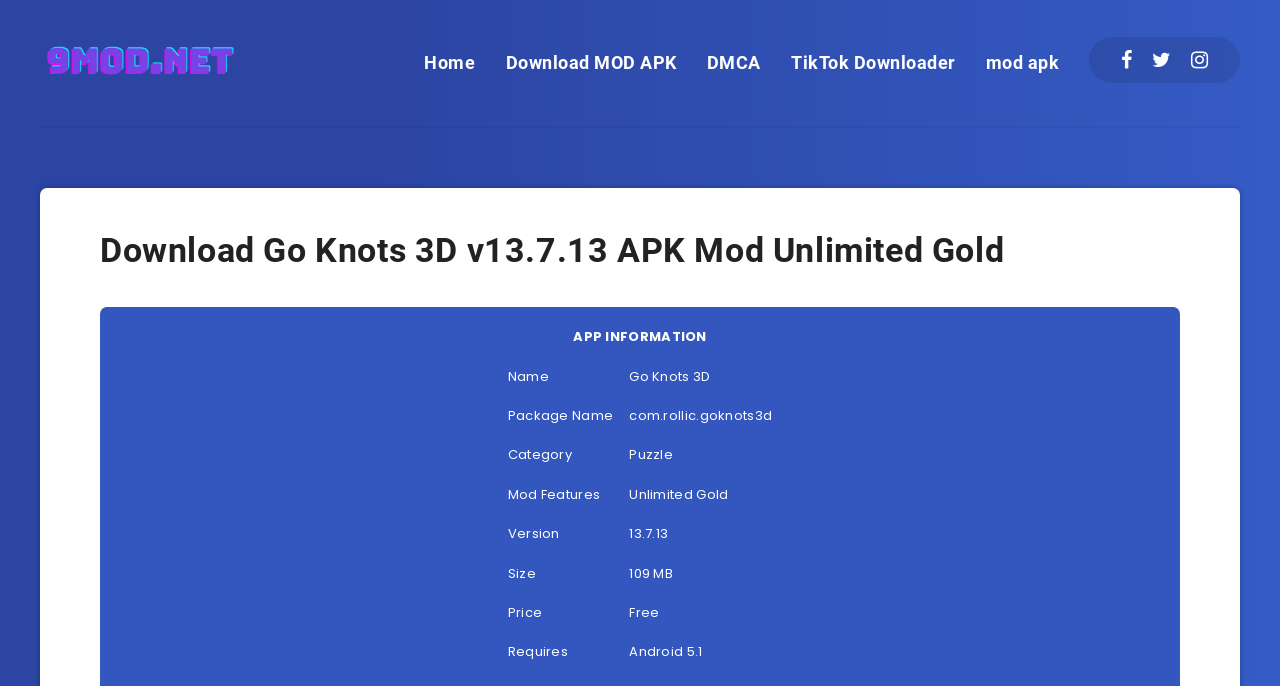Describe all the significant parts and information present on the webpage.

This webpage is about downloading the Go Knots 3D app, specifically version 13.7.13 with unlimited gold. At the top left, there is a link to "9mod.net" accompanied by an image. On the top right, there are links to social media platforms, including Facebook, Twitter, and Instagram. 

Below the social media links, there is a navigation menu with links to "Home", "Download MOD APK", "DMCA", "TikTok Downloader", and "mod apk". 

The main content of the page is divided into a table with multiple rows, each containing information about the app. The table headers are "APP INFORMATION", "Name", "Package Name", "Category", "Mod Features", "Version", "Size", "Price", and "Requires". The corresponding values for each header are "Go Knots 3D", "com.rollic.goknots3d", "Puzzle", "Unlimited Gold", "13.7.13", "109 MB", "Free", and "Android 5.1".